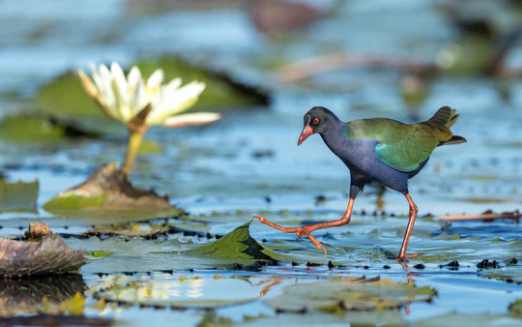What is the bird's feather color?
Look at the image and construct a detailed response to the question.

The caption highlights the bird's vibrant plumage, which displays an iridescent mix of green and purple feathers, making it a striking small waterbird.